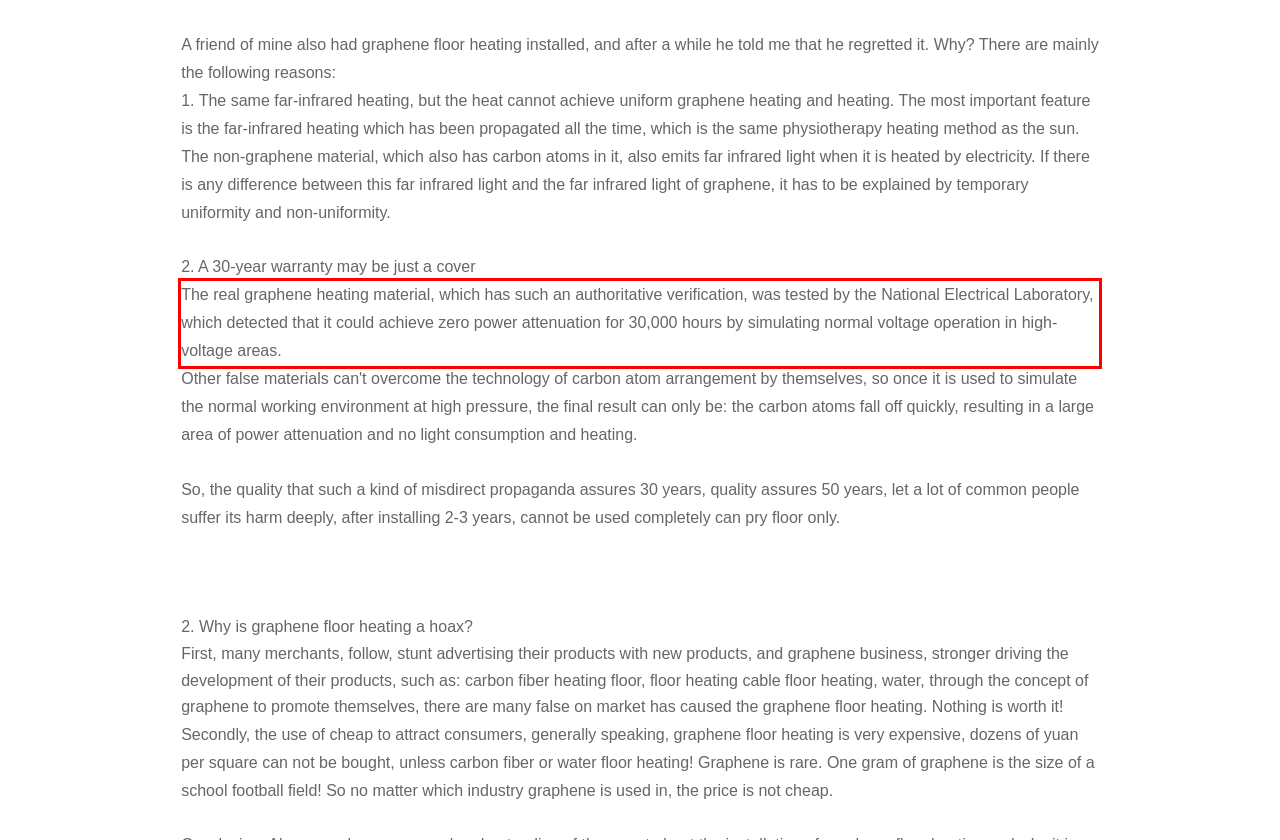Please use OCR to extract the text content from the red bounding box in the provided webpage screenshot.

The real graphene heating material, which has such an authoritative verification, was tested by the National Electrical Laboratory, which detected that it could achieve zero power attenuation for 30,000 hours by simulating normal voltage operation in high-voltage areas.